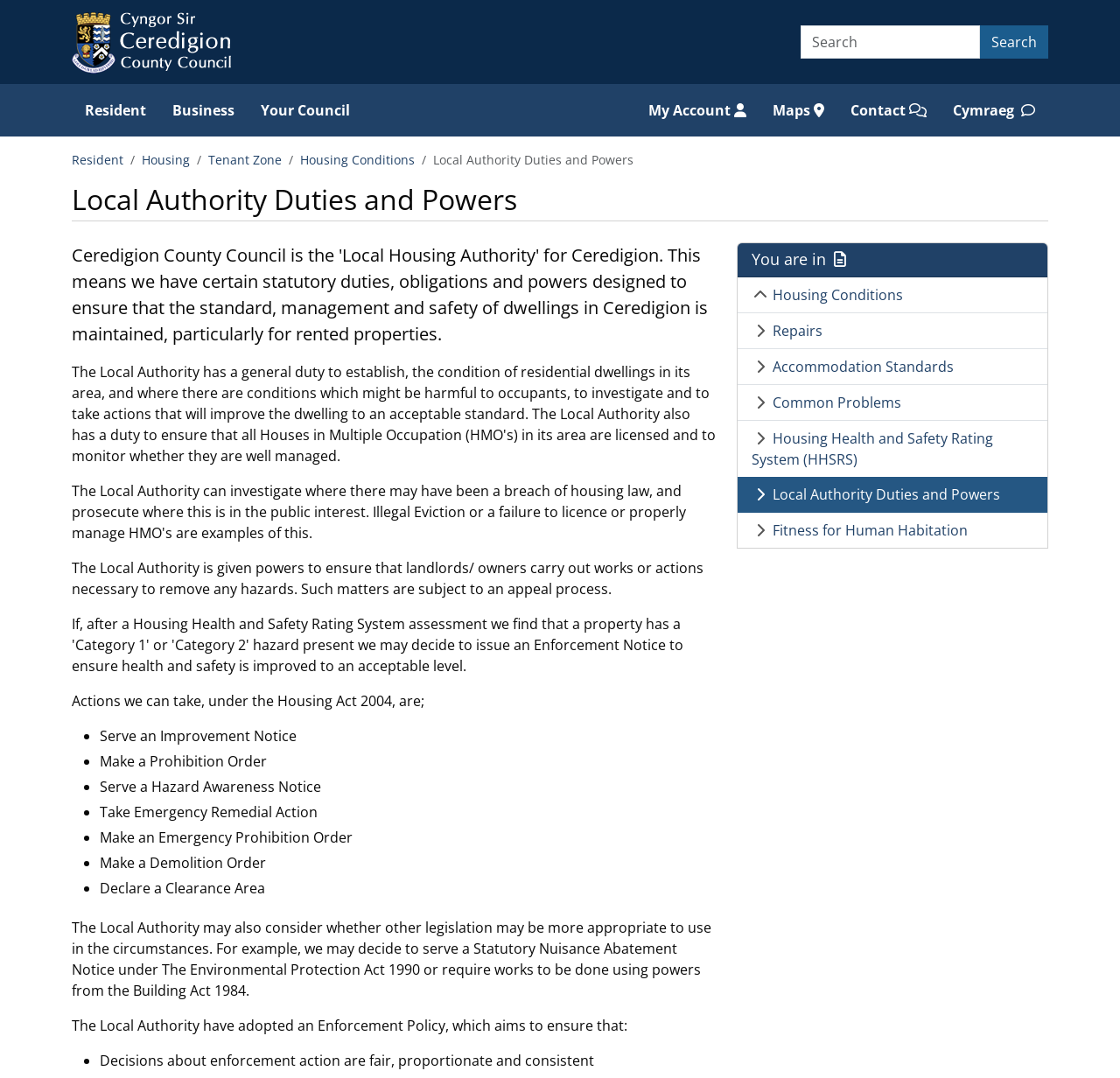Determine the coordinates of the bounding box for the clickable area needed to execute this instruction: "Read about Local Authority Duties and Powers".

[0.064, 0.17, 0.936, 0.206]